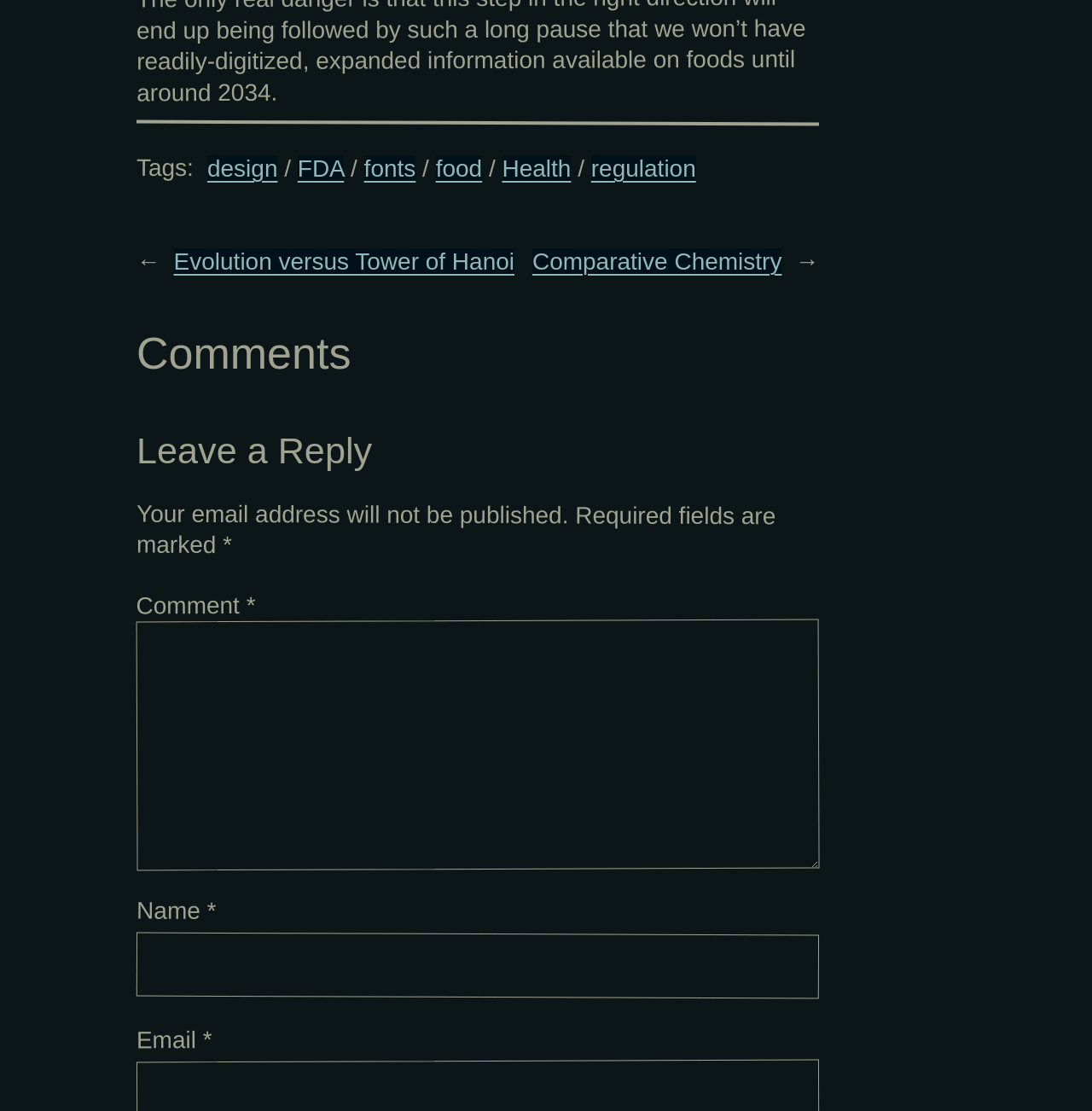Please identify the bounding box coordinates of the clickable area that will allow you to execute the instruction: "Fill in your name".

[0.125, 0.839, 0.75, 0.898]